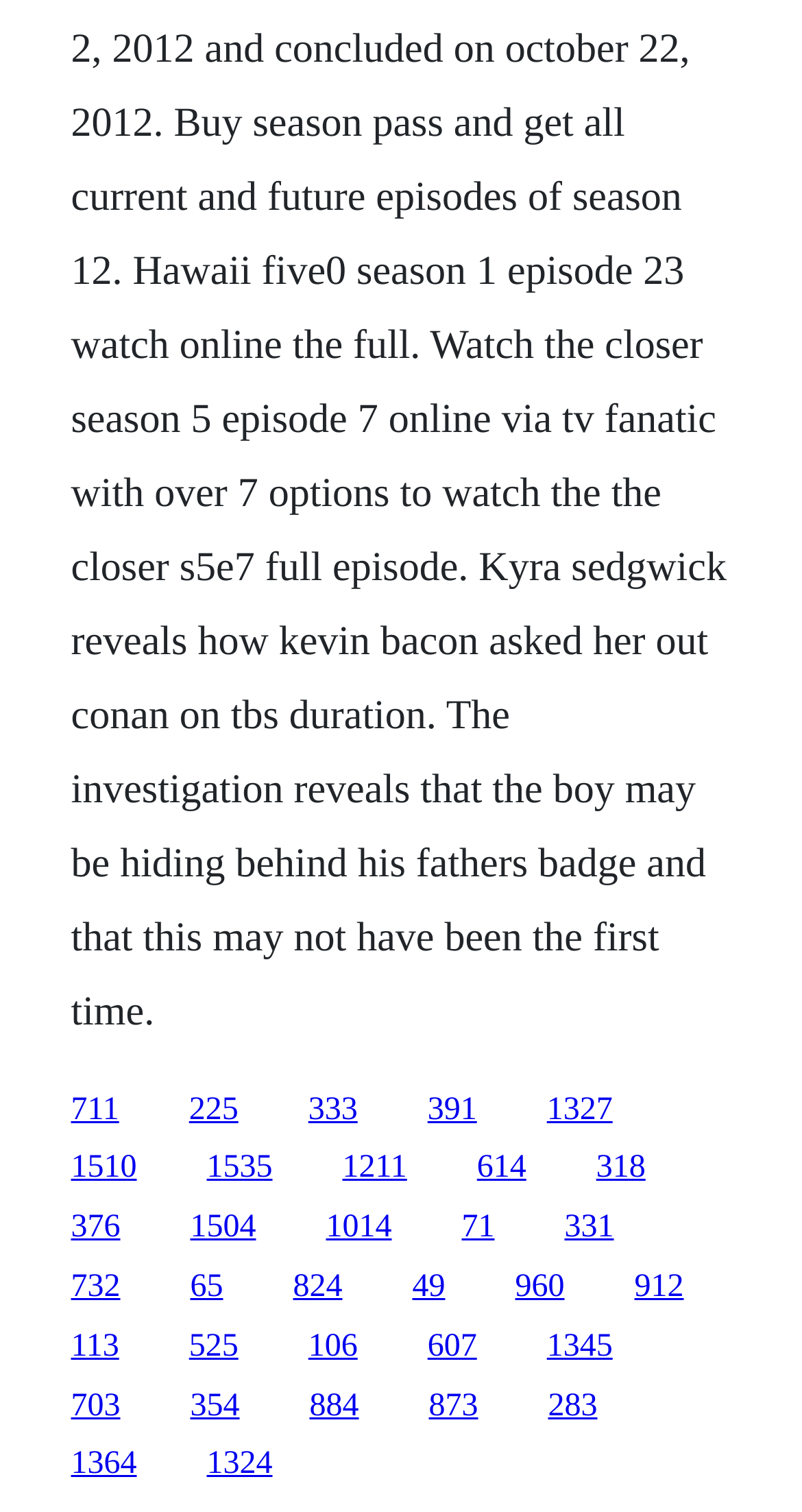Please determine the bounding box coordinates of the element's region to click for the following instruction: "Submit your comment".

None